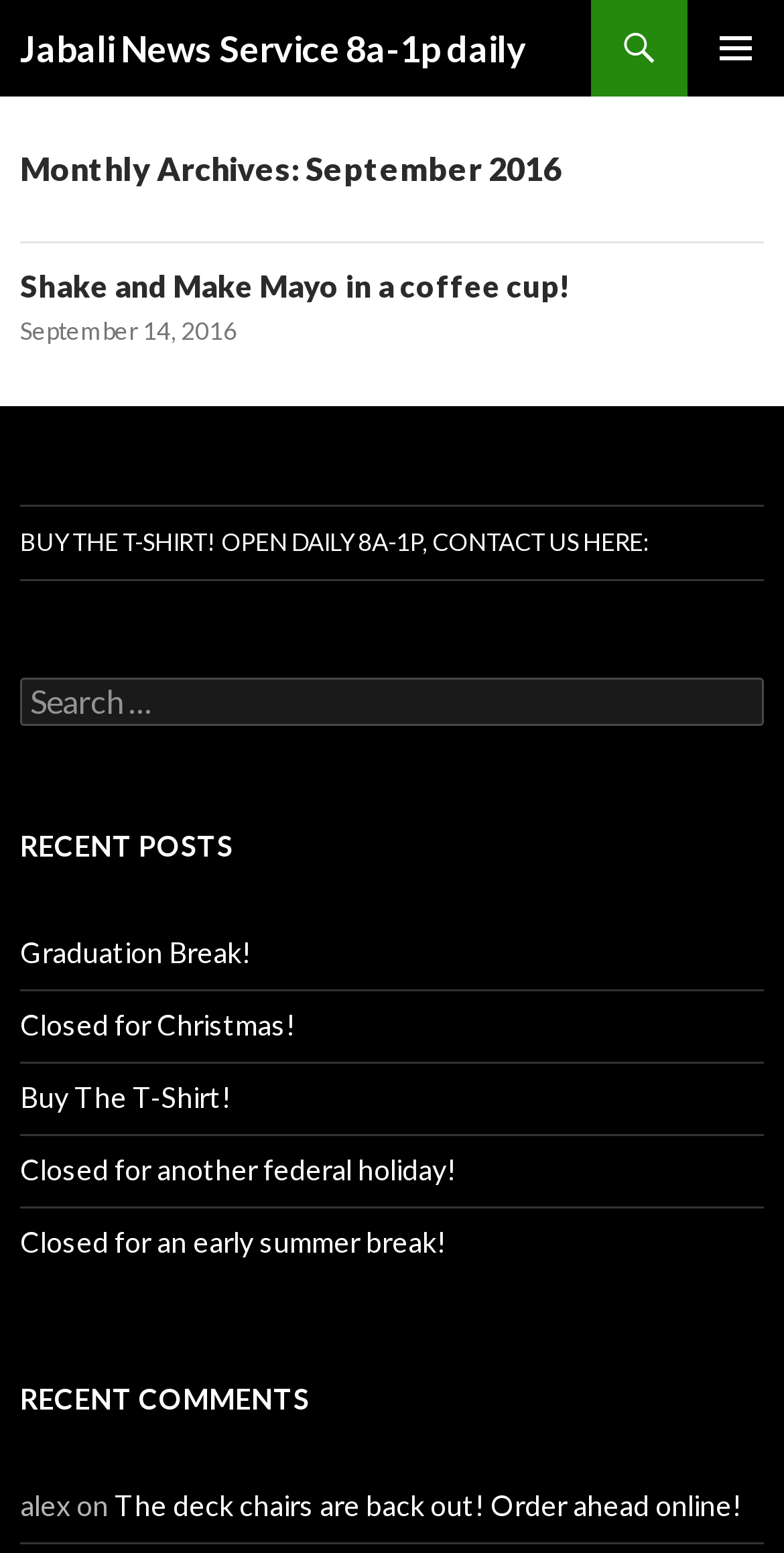Provide a brief response to the question below using a single word or phrase: 
What is the purpose of the search box?

Search for: